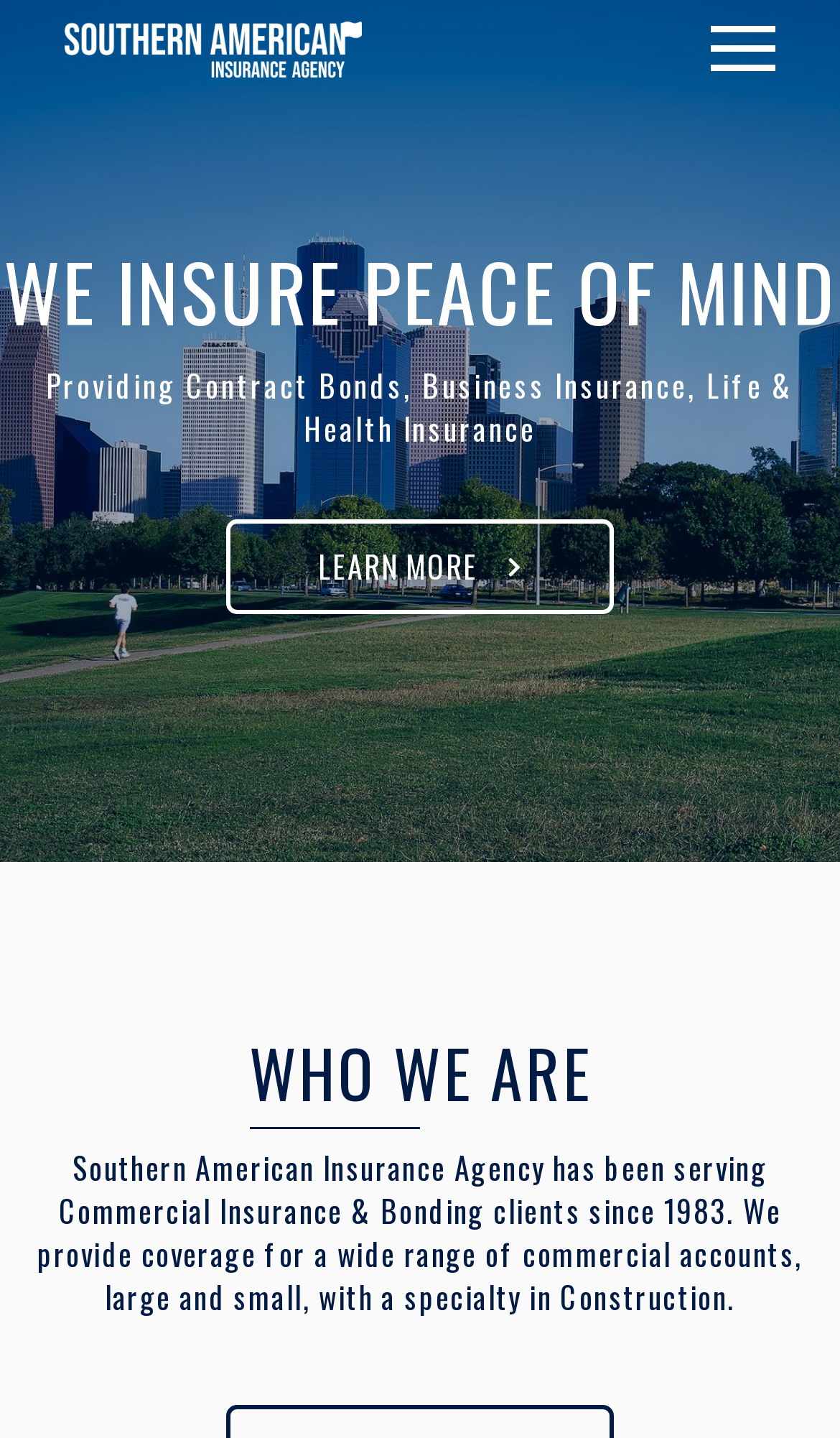How long has the company been serving clients?
Please provide a single word or phrase as your answer based on the image.

Since 1983